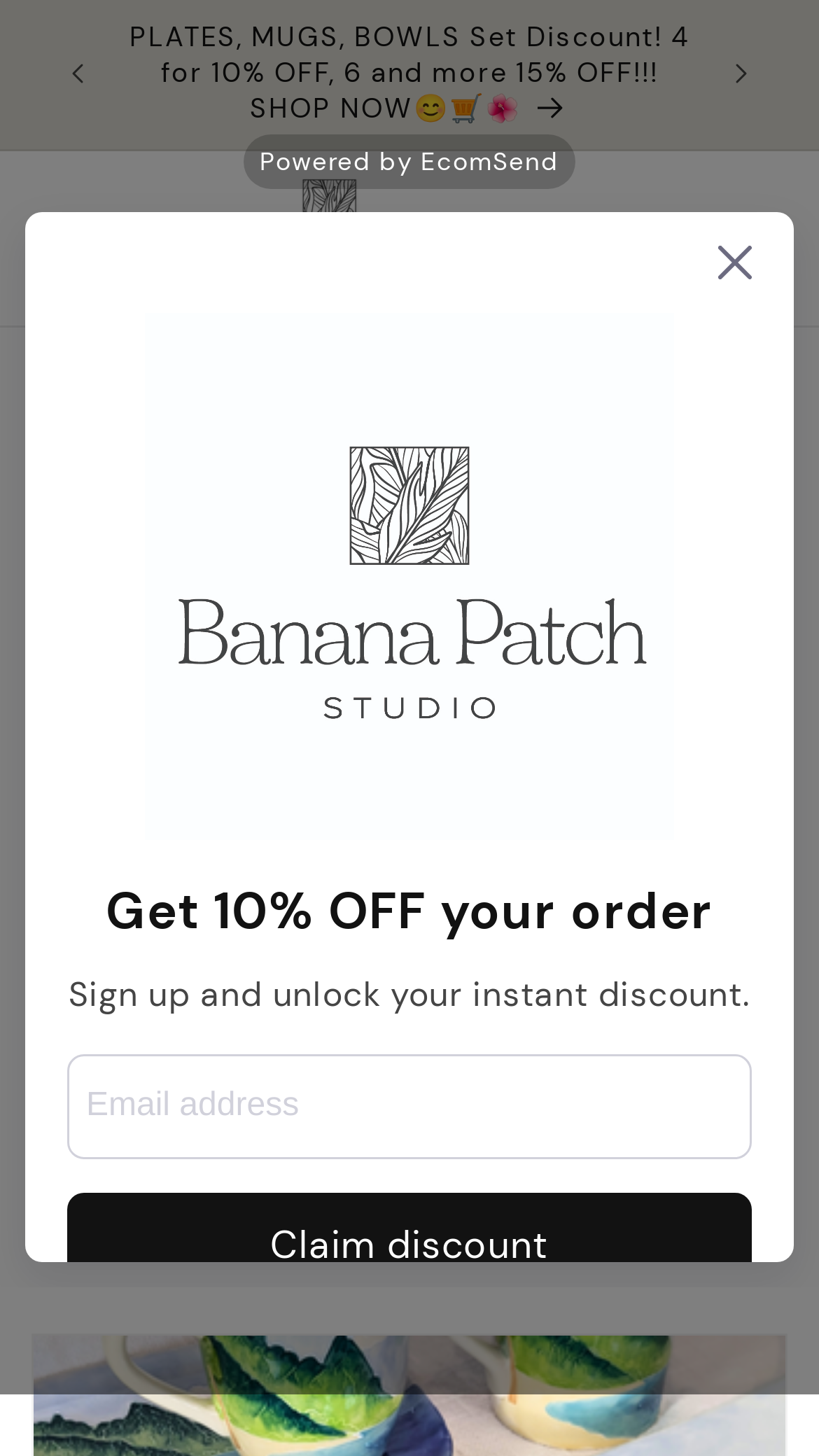Reply to the question with a single word or phrase:
What is the purpose of the 'Search' button?

To search